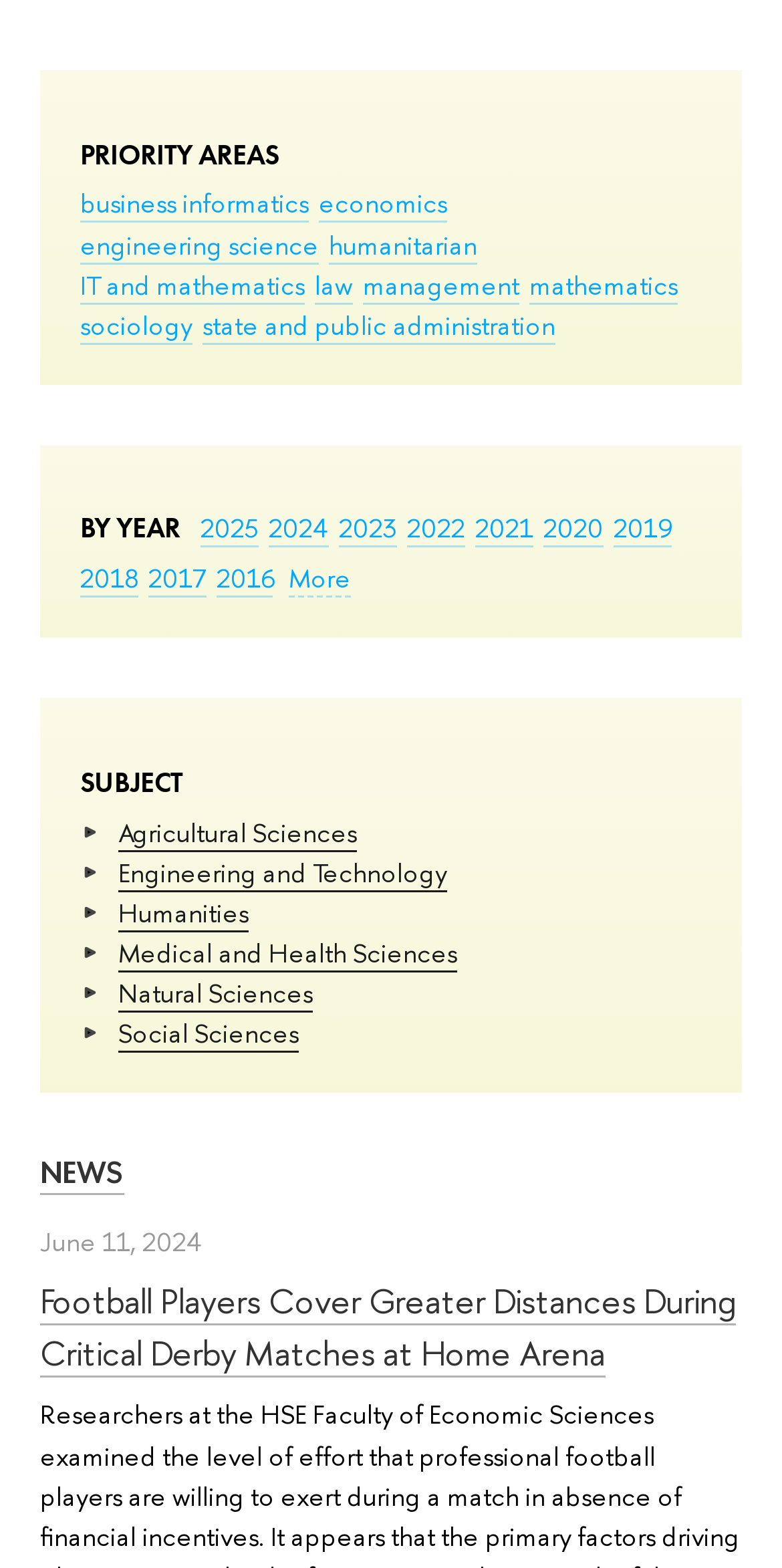What is the date of the news article?
Using the image, elaborate on the answer with as much detail as possible.

The webpage lists a news article with a date of 'June 11, 2024', which is located below the 'NEWS' label and above the article title. This date is a static text element on the webpage.